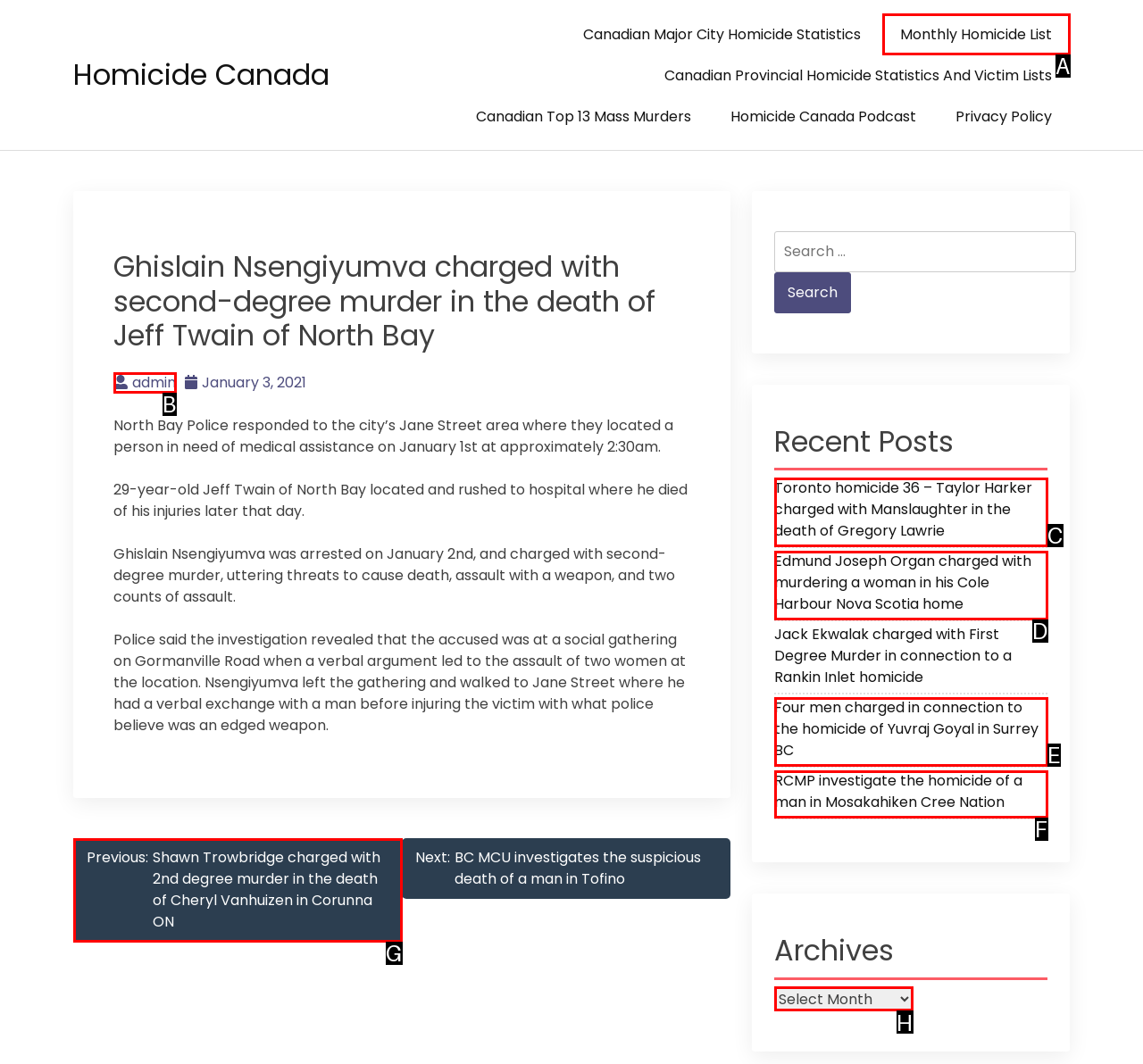Which HTML element matches the description: admin?
Reply with the letter of the correct choice.

B